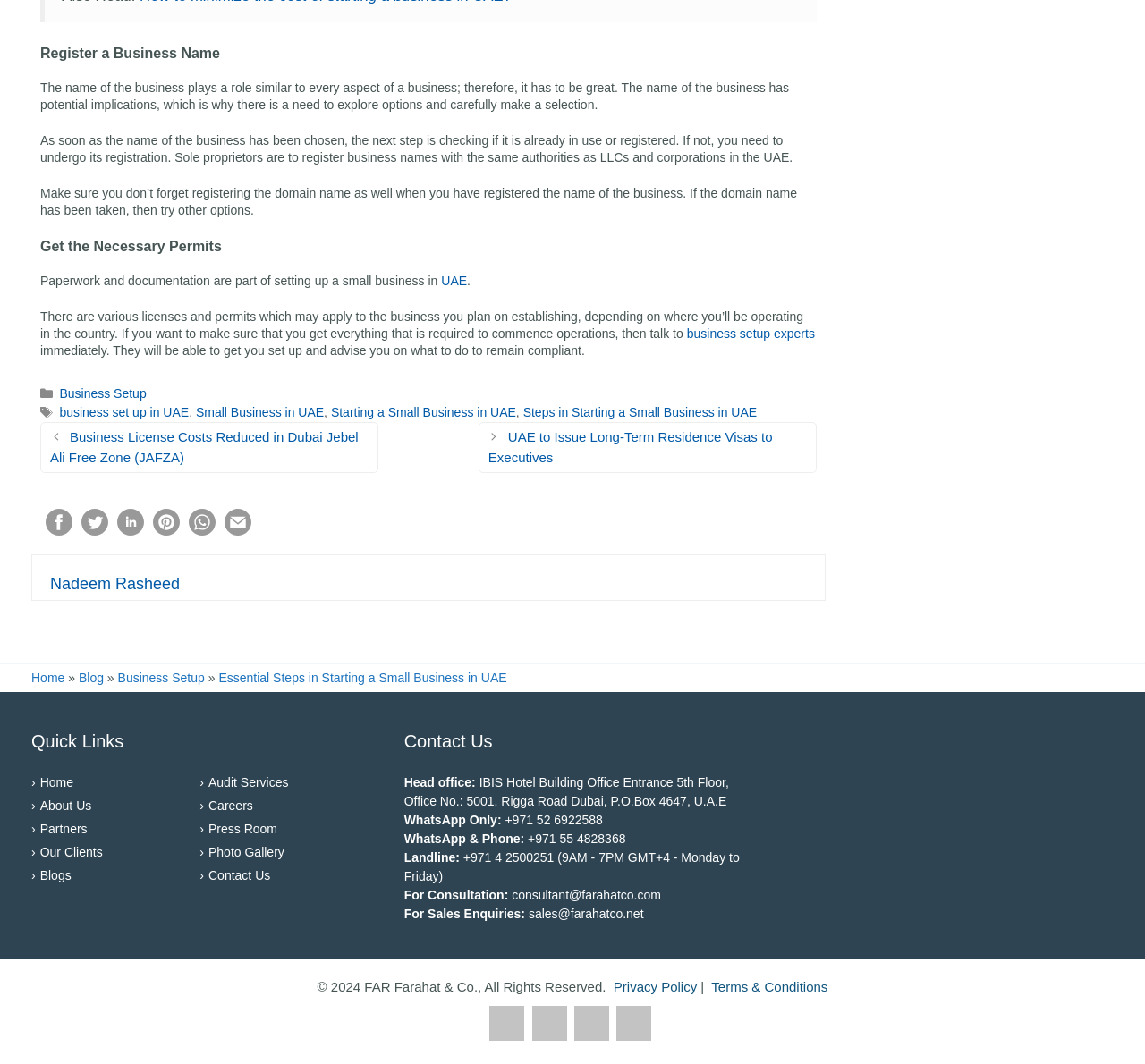Examine the image and give a thorough answer to the following question:
What is the topic of the first heading?

The first heading on the webpage is 'Register a Business Name', which suggests that the webpage is discussing the process of registering a business name.